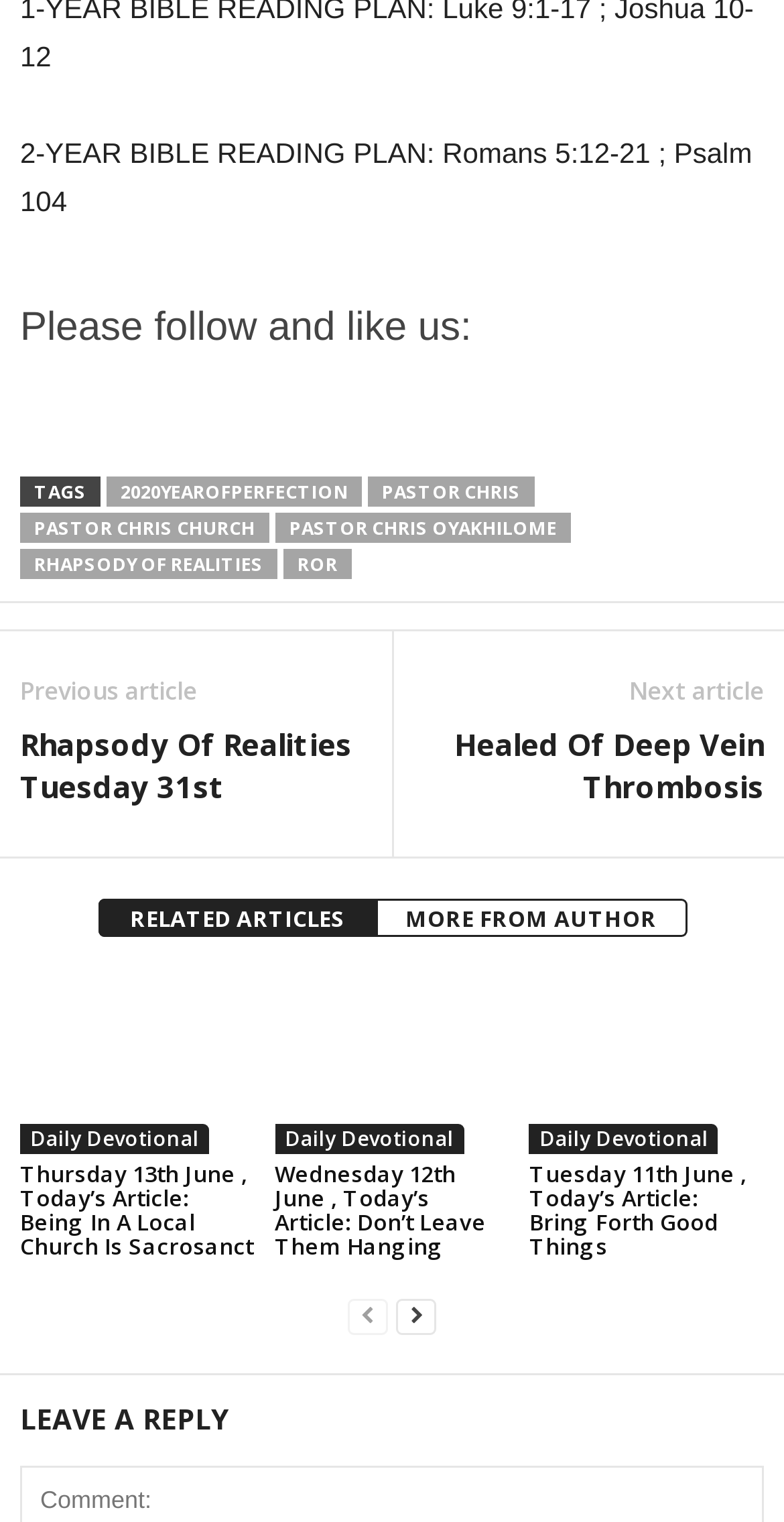How many social media links are present?
Could you please answer the question thoroughly and with as much detail as possible?

There are four social media links present on the webpage, namely 'EMAIL', 'FACEBOOK', 'TWITTER', and 'INSTAGRAM', each with its corresponding image.